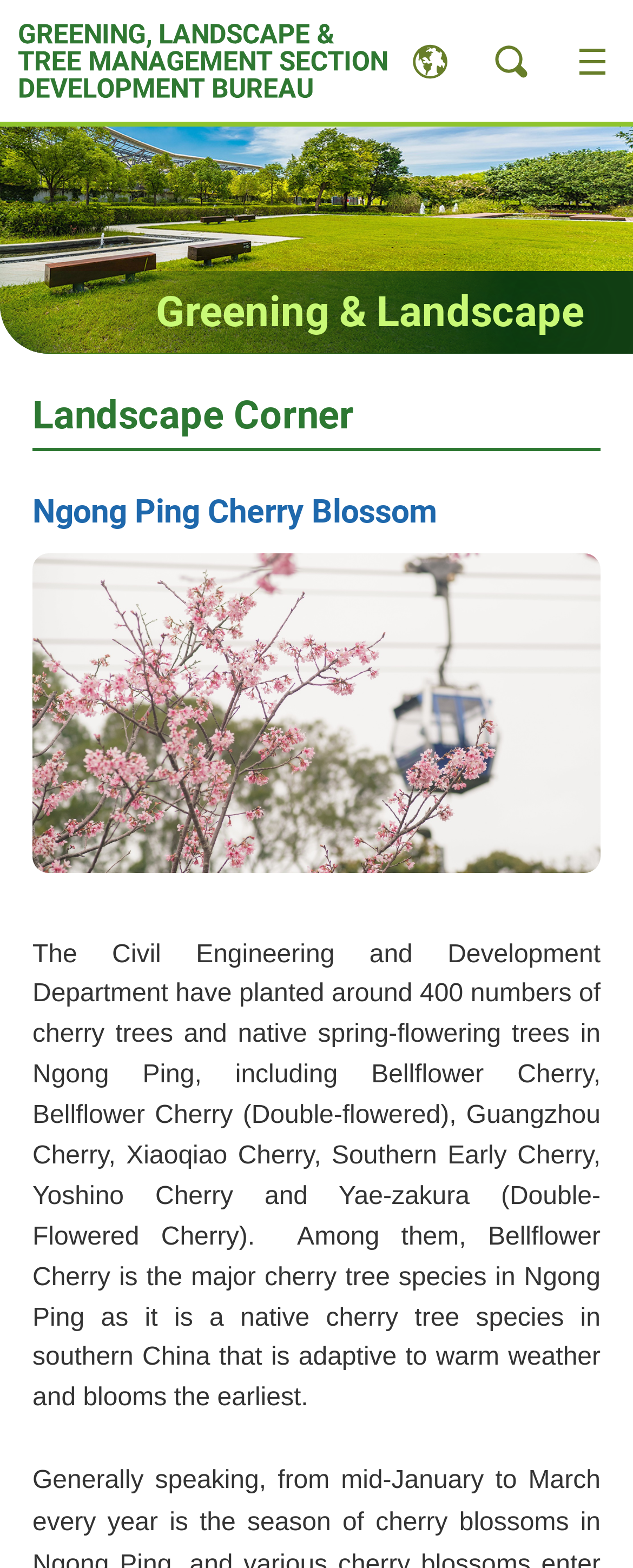Calculate the bounding box coordinates of the UI element given the description: "Language".

[0.615, 0.0, 0.744, 0.078]